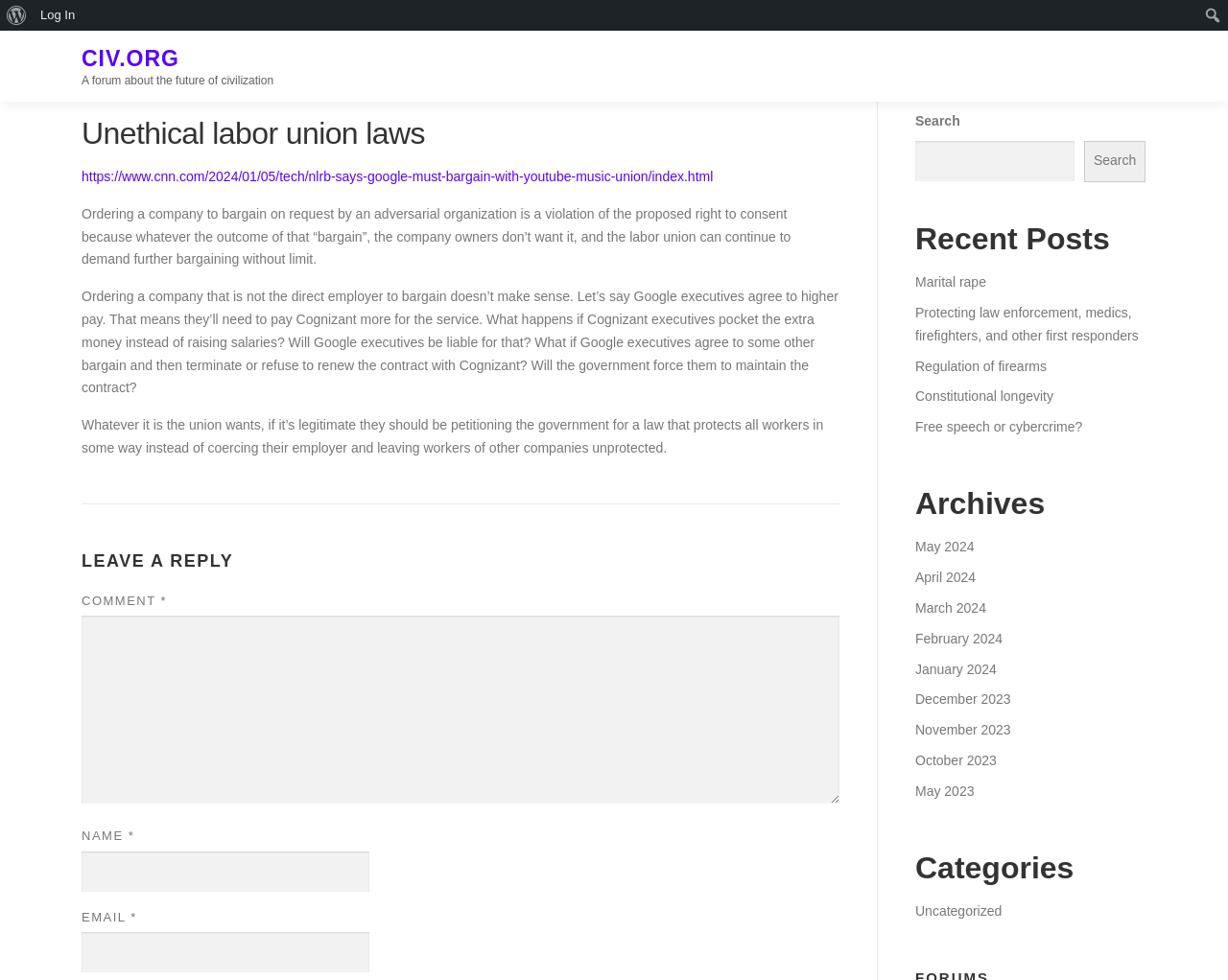Determine the bounding box coordinates for the HTML element mentioned in the following description: "Constitutional longevity". The coordinates should be a list of four floats ranging from 0 to 1, represented as [left, top, right, bottom].

[0.745, 0.397, 0.858, 0.412]